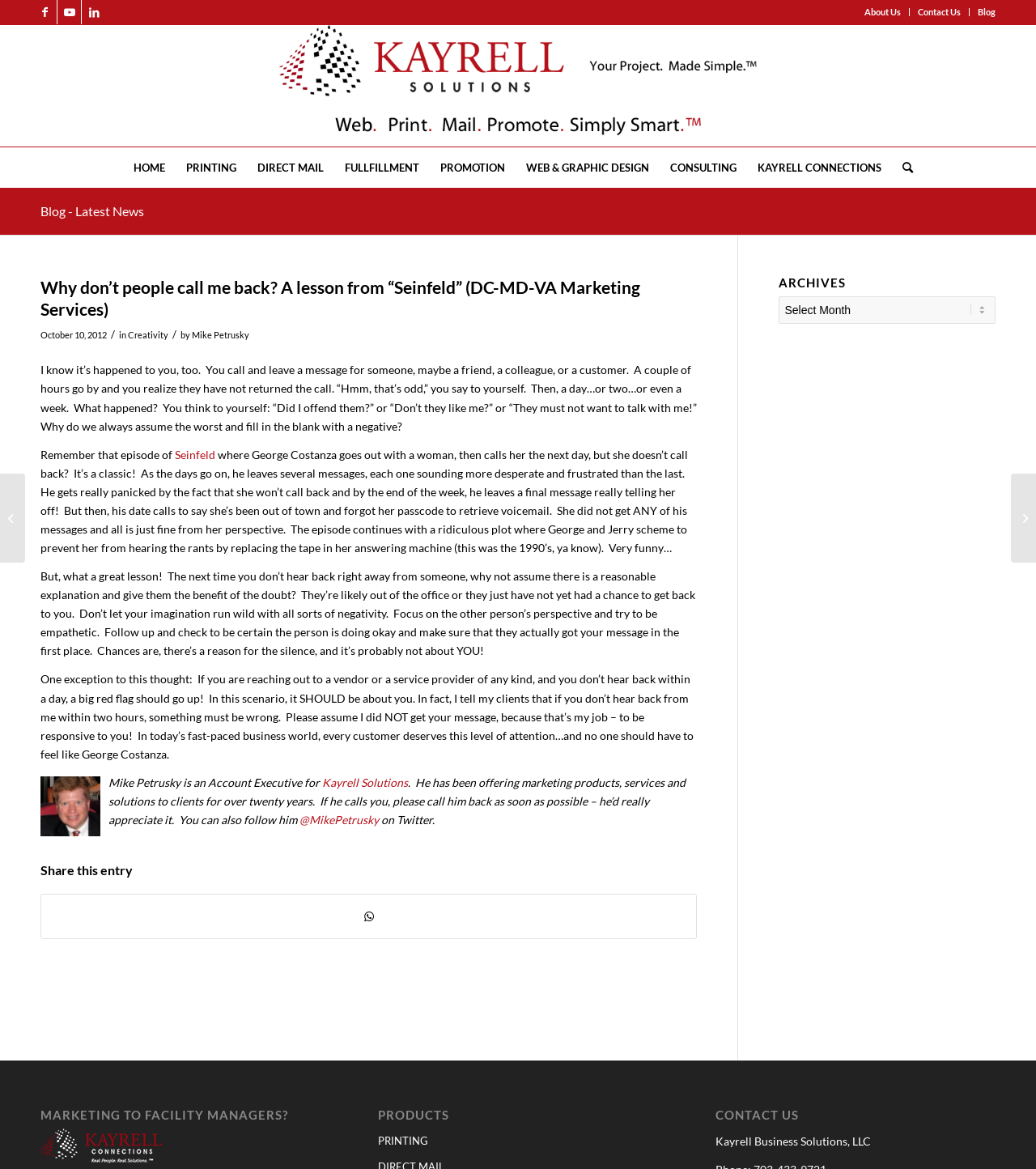What is the topic of the latest article?
Please use the image to provide a one-word or short phrase answer.

Why don’t people call me back?